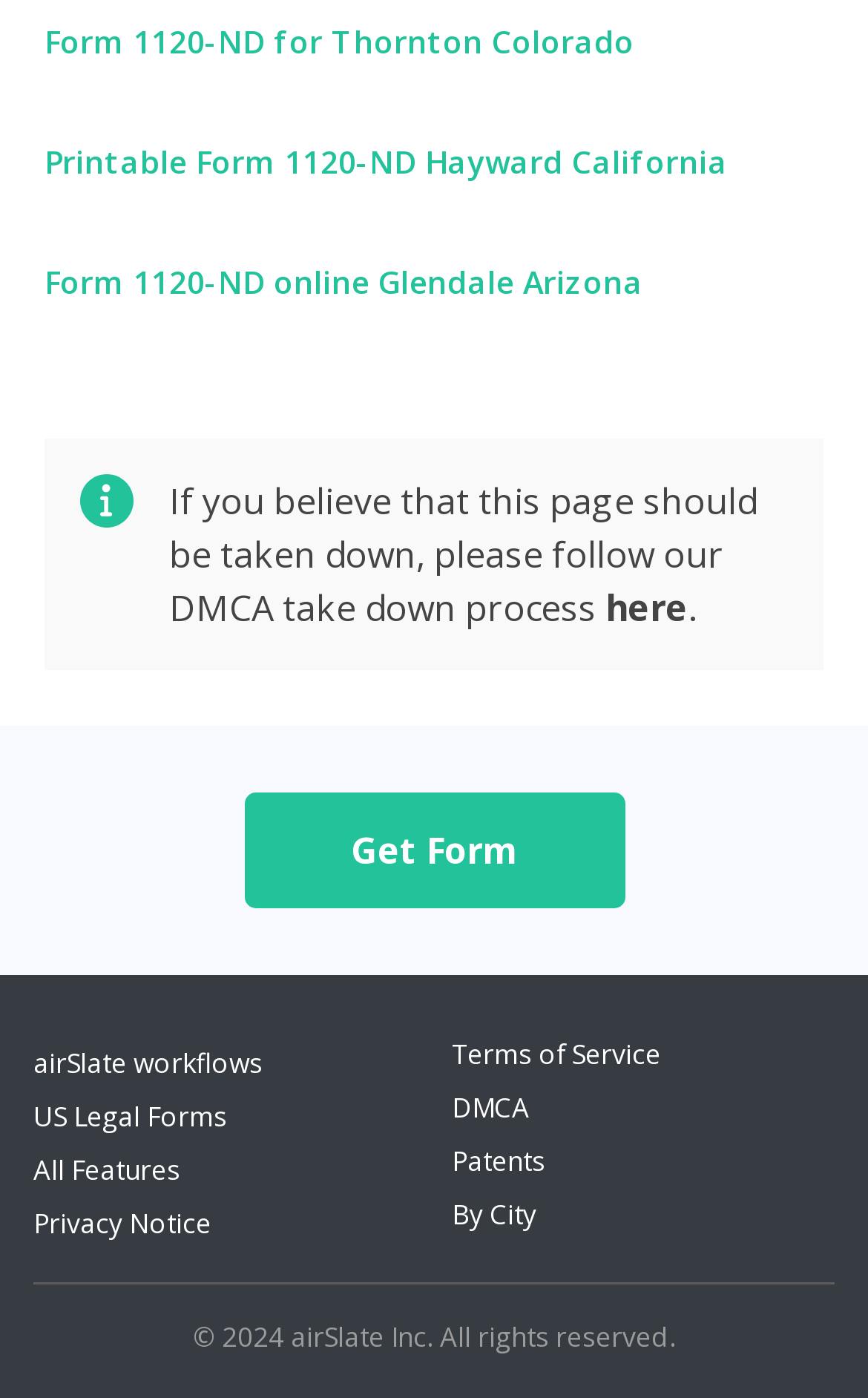Identify the bounding box for the described UI element. Provide the coordinates in (top-left x, top-left y, bottom-right x, bottom-right y) format with values ranging from 0 to 1: DMCA

[0.521, 0.779, 0.61, 0.806]